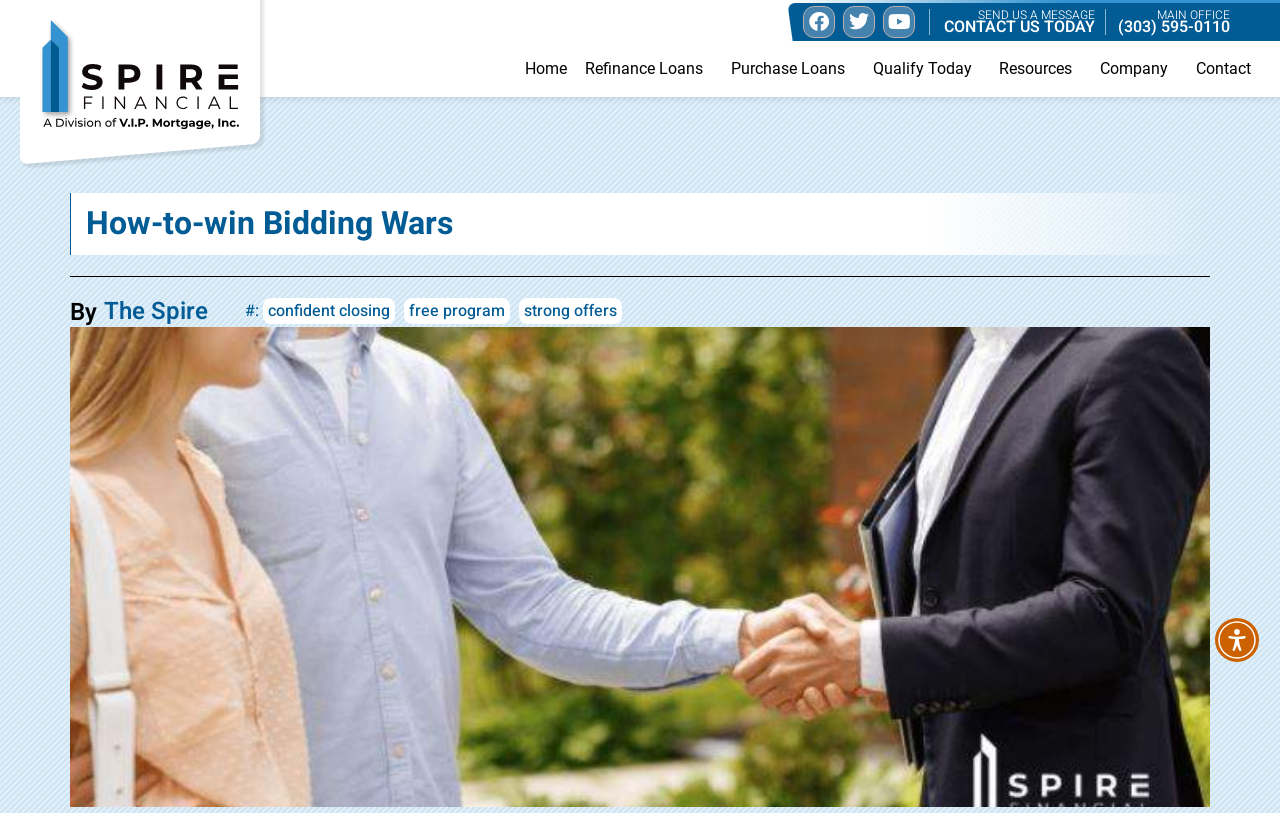Locate the coordinates of the bounding box for the clickable region that fulfills this instruction: "Go to Home".

[0.403, 0.05, 0.45, 0.119]